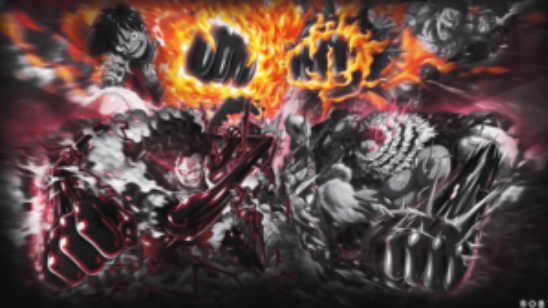Look at the image and answer the question in detail:
What is the primary emotion depicted in the artwork?

The caption highlights the artists' ability to illustrate the raw emotion and energy of the epic fights, implying that the primary emotion depicted in the artwork is intense and powerful.